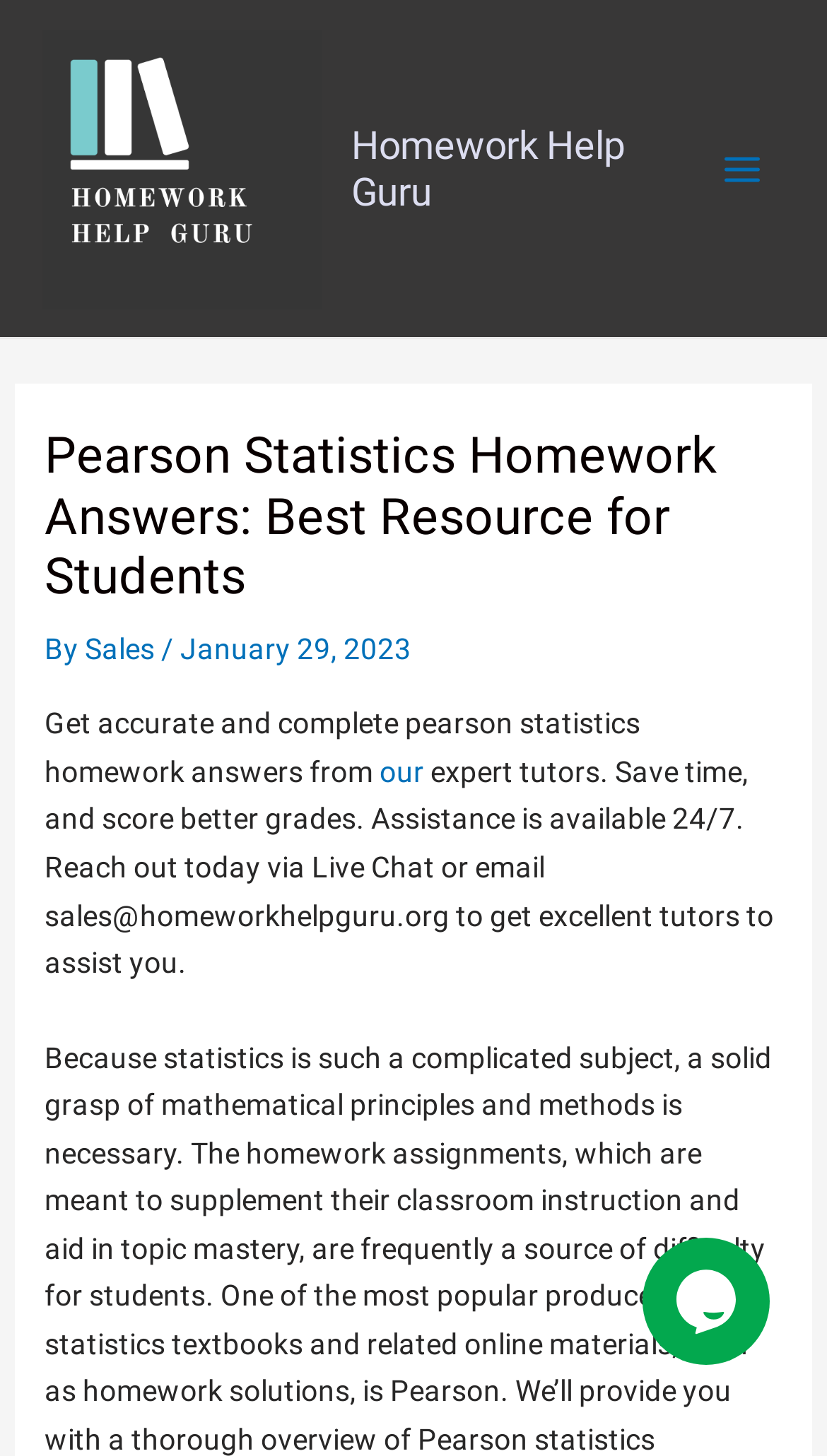Please find the bounding box coordinates (top-left x, top-left y, bottom-right x, bottom-right y) in the screenshot for the UI element described as follows: Main Menu

[0.845, 0.086, 0.949, 0.145]